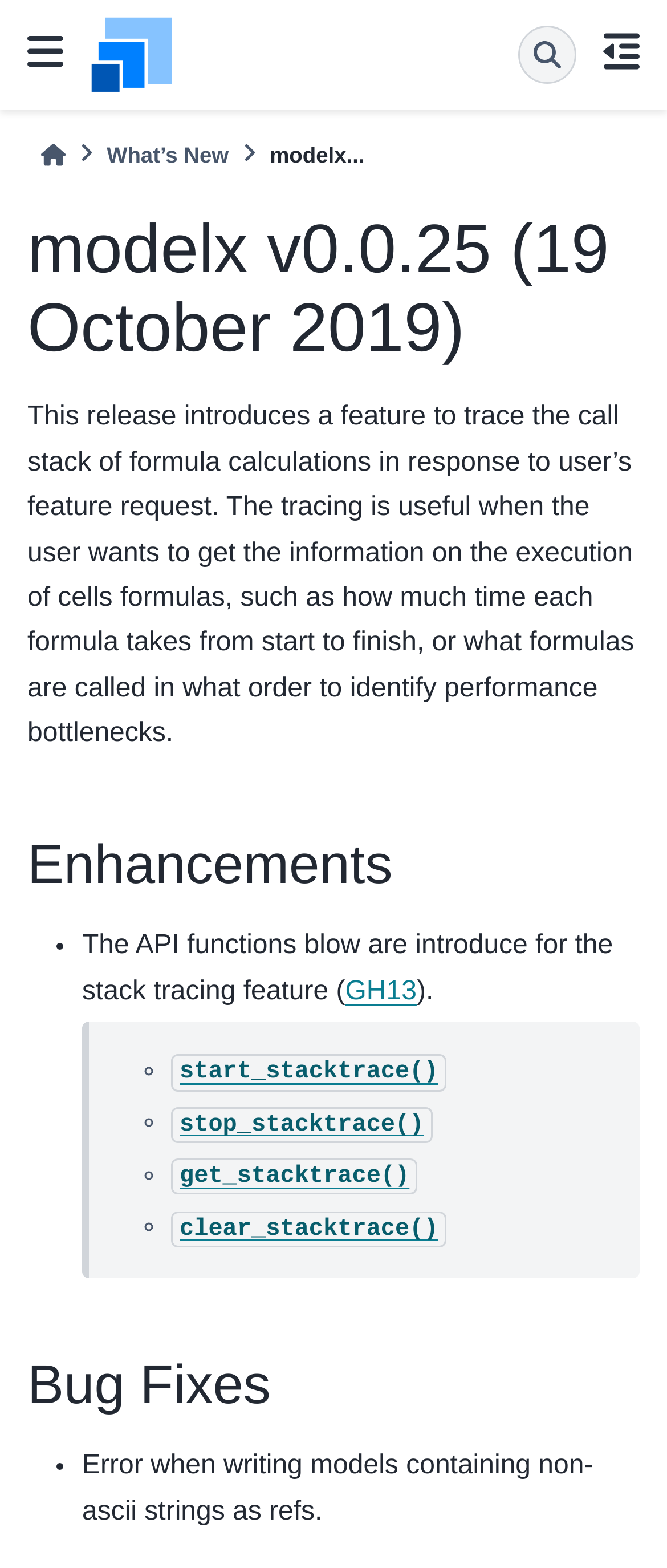Pinpoint the bounding box coordinates of the element you need to click to execute the following instruction: "Visit Jim C. Hines' homepage". The bounding box should be represented by four float numbers between 0 and 1, in the format [left, top, right, bottom].

None